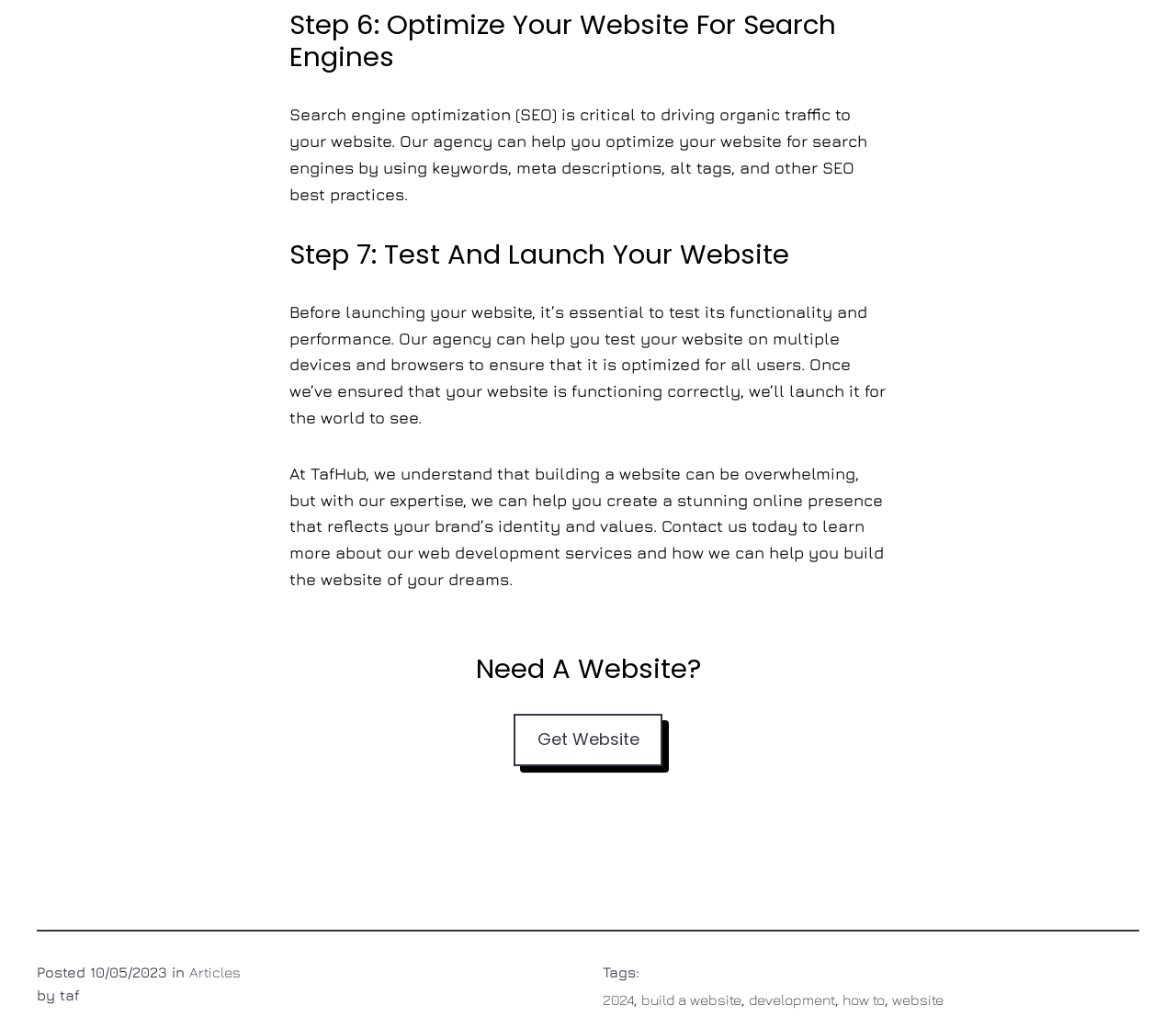Determine the bounding box coordinates of the element's region needed to click to follow the instruction: "Explore 'build a website'". Provide these coordinates as four float numbers between 0 and 1, formatted as [left, top, right, bottom].

[0.545, 0.964, 0.63, 0.981]